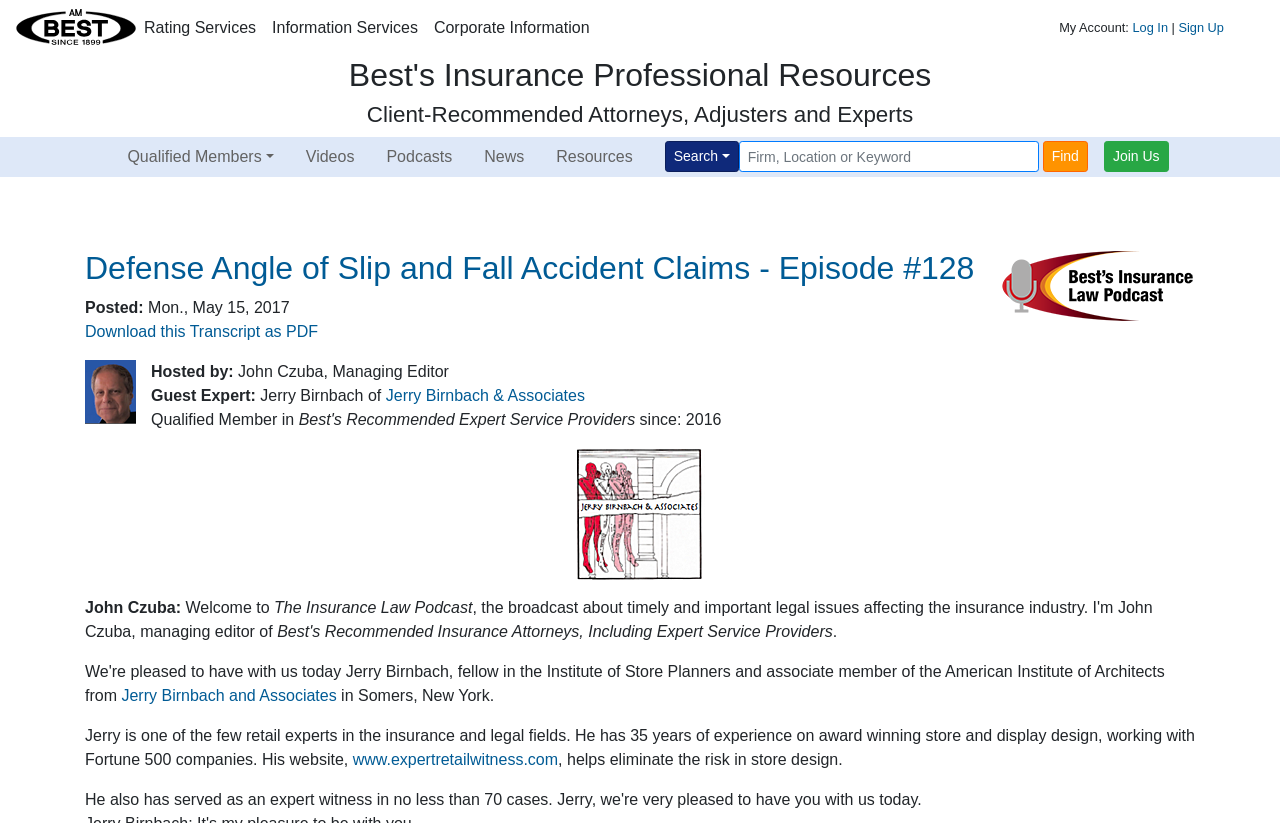What is the name of the host of the podcast?
Please elaborate on the answer to the question with detailed information.

I found the answer by looking at the static text element with the text 'Hosted by:' and then finding the static text element with the text 'John Czuba, Managing Editor' which indicates the name of the host of the podcast.